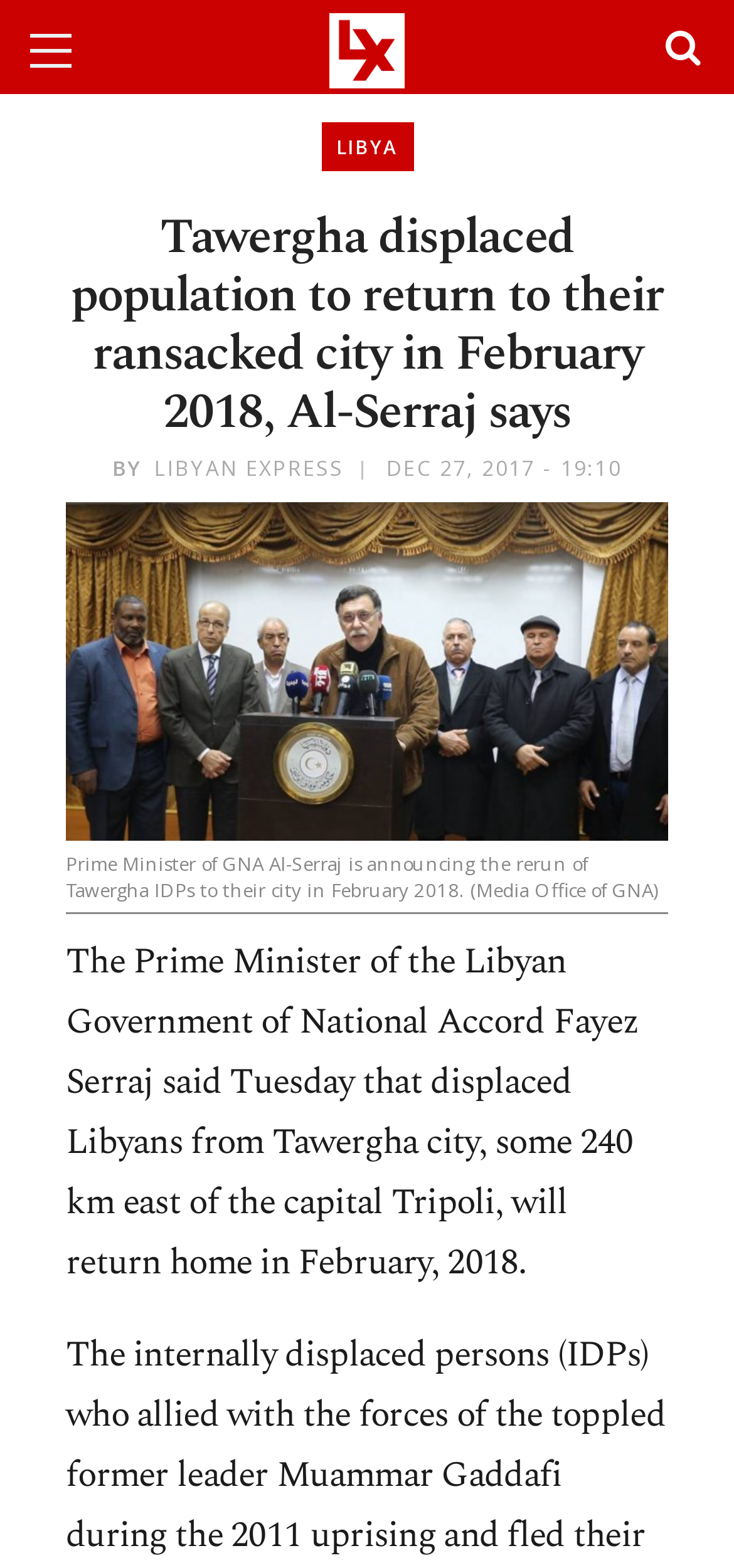Generate a thorough caption that explains the contents of the webpage.

The webpage appears to be a news article about the Libyan Government of National Accord's plan to return displaced Libyans to their city, Tawergha. At the top of the page, there is a link to "Libyan Express" with an accompanying image, situated near the center of the top section. Below this, there is a heading that summarizes the article's content, which is "Tawergha displaced population to return to their ransacked city in February 2018, Al-Serraj says".

To the right of the heading, there is a link to "LIBYA" and another link to "BY LIBYAN EXPRESS" situated below it. Next to these links, there is a time stamp indicating the article's publication date and time, "DEC 27, 2017 - 19:10".

The main content of the article is a figure with a caption, which takes up a significant portion of the page. The caption describes a photo of Prime Minister Al-Serraj announcing the return of Tawergha IDPs to their city in February 2018. Below the figure, there is a block of text that summarizes the article's content, stating that Prime Minister Fayez Serraj announced that displaced Libyans from Tawergha city will return home in February 2018.